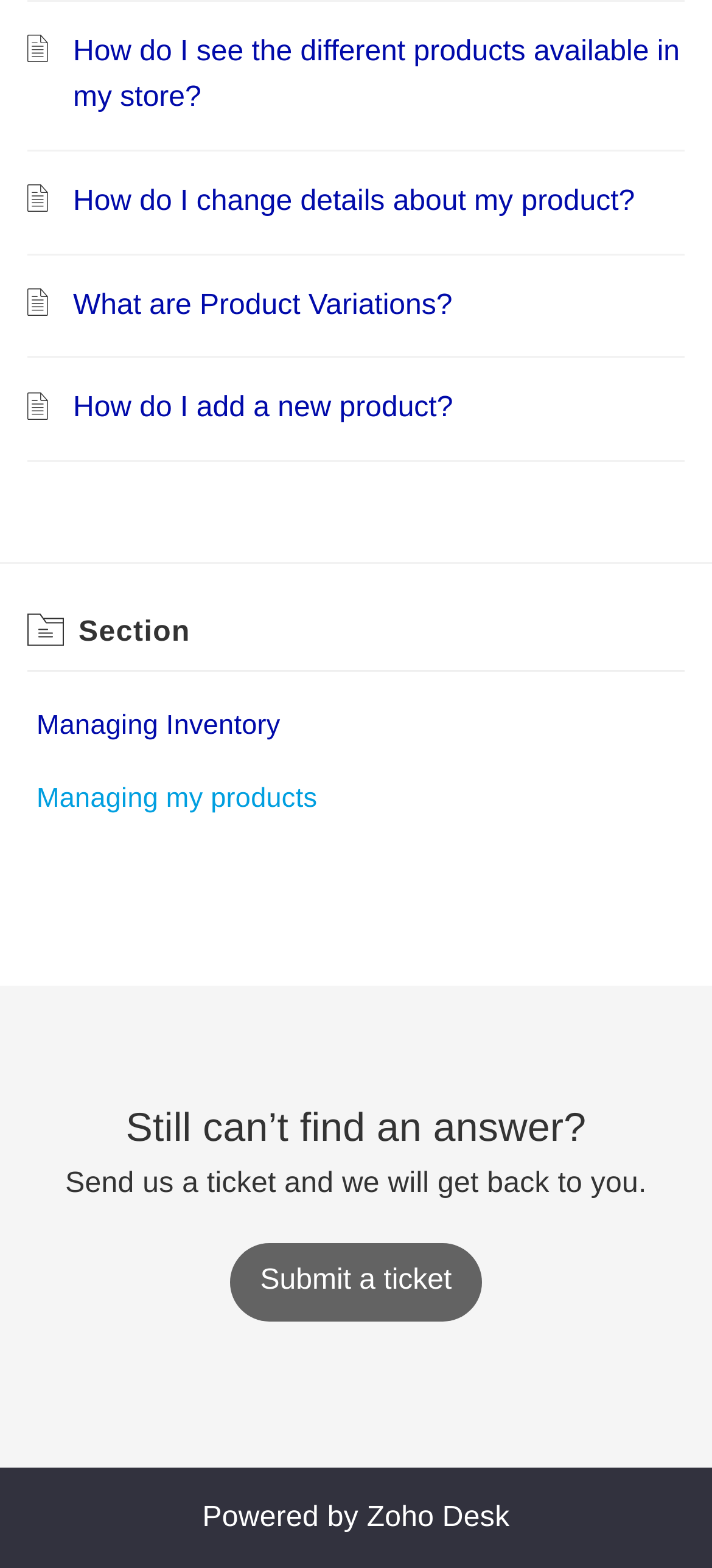Extract the bounding box coordinates for the described element: "Managing my products". The coordinates should be represented as four float numbers between 0 and 1: [left, top, right, bottom].

[0.051, 0.496, 0.446, 0.524]